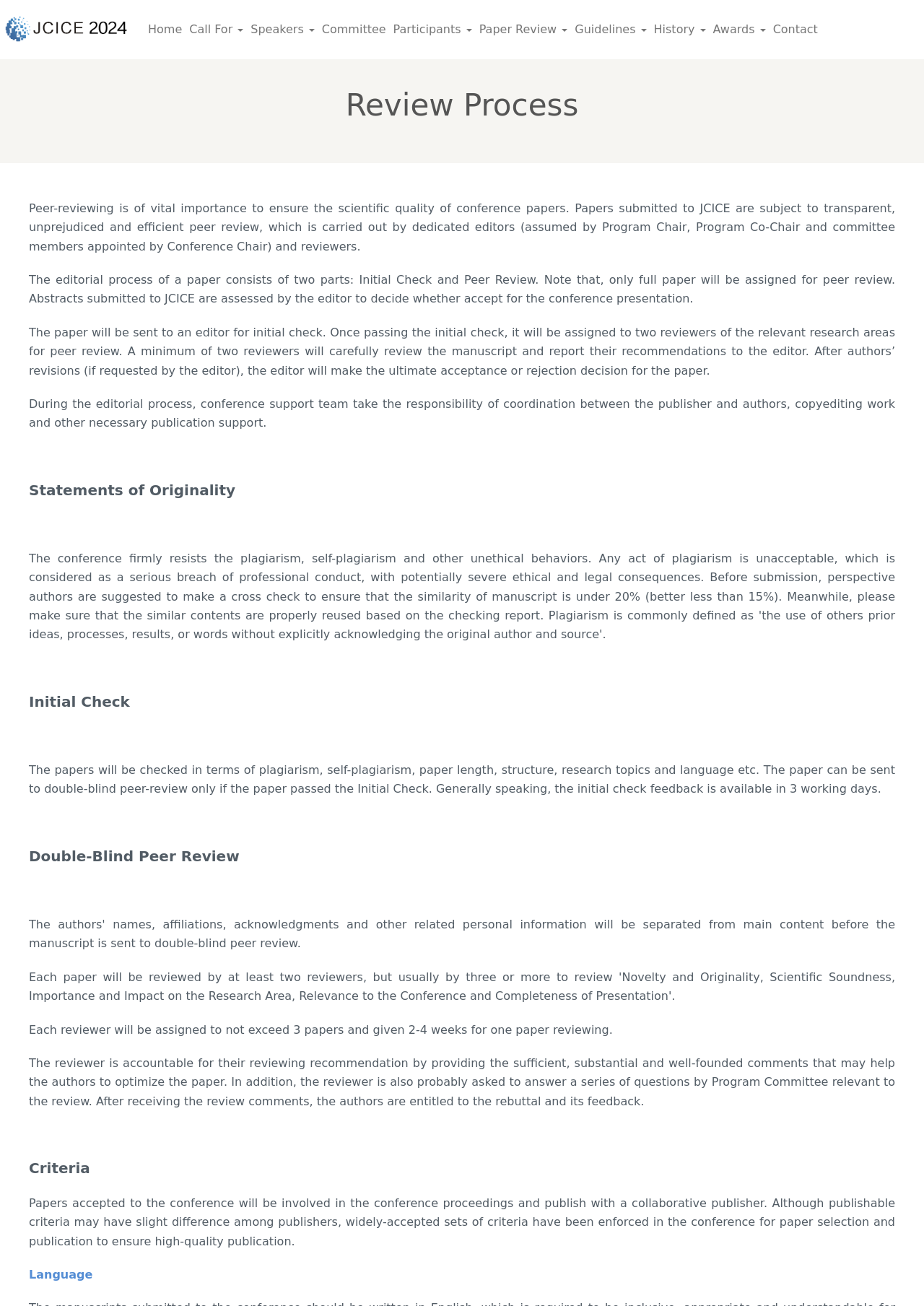Find the bounding box coordinates corresponding to the UI element with the description: "Participants". The coordinates should be formatted as [left, top, right, bottom], with values as floats between 0 and 1.

[0.422, 0.0, 0.515, 0.045]